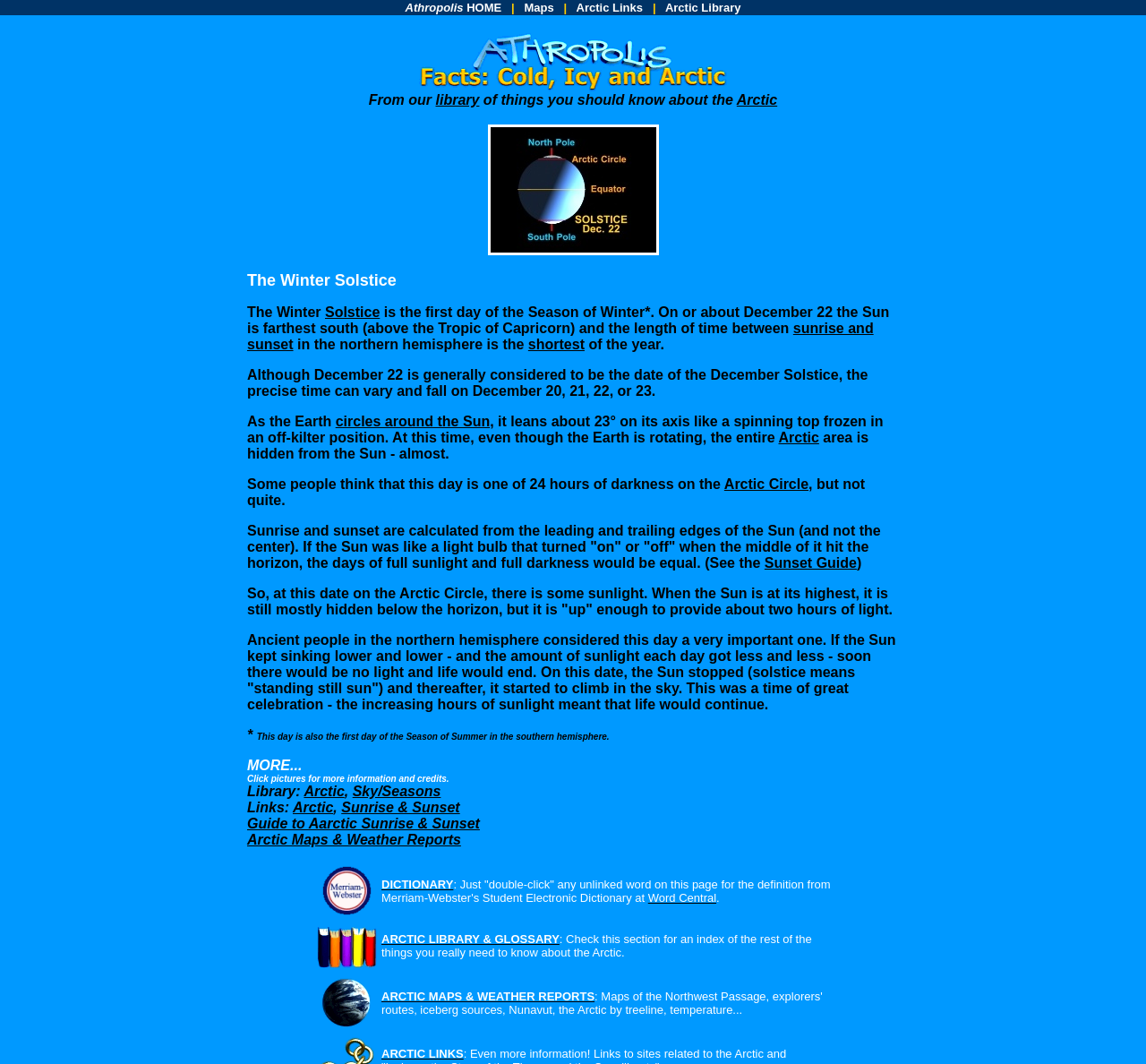Identify the bounding box coordinates of the clickable region required to complete the instruction: "contact the foundation". The coordinates should be given as four float numbers within the range of 0 and 1, i.e., [left, top, right, bottom].

None